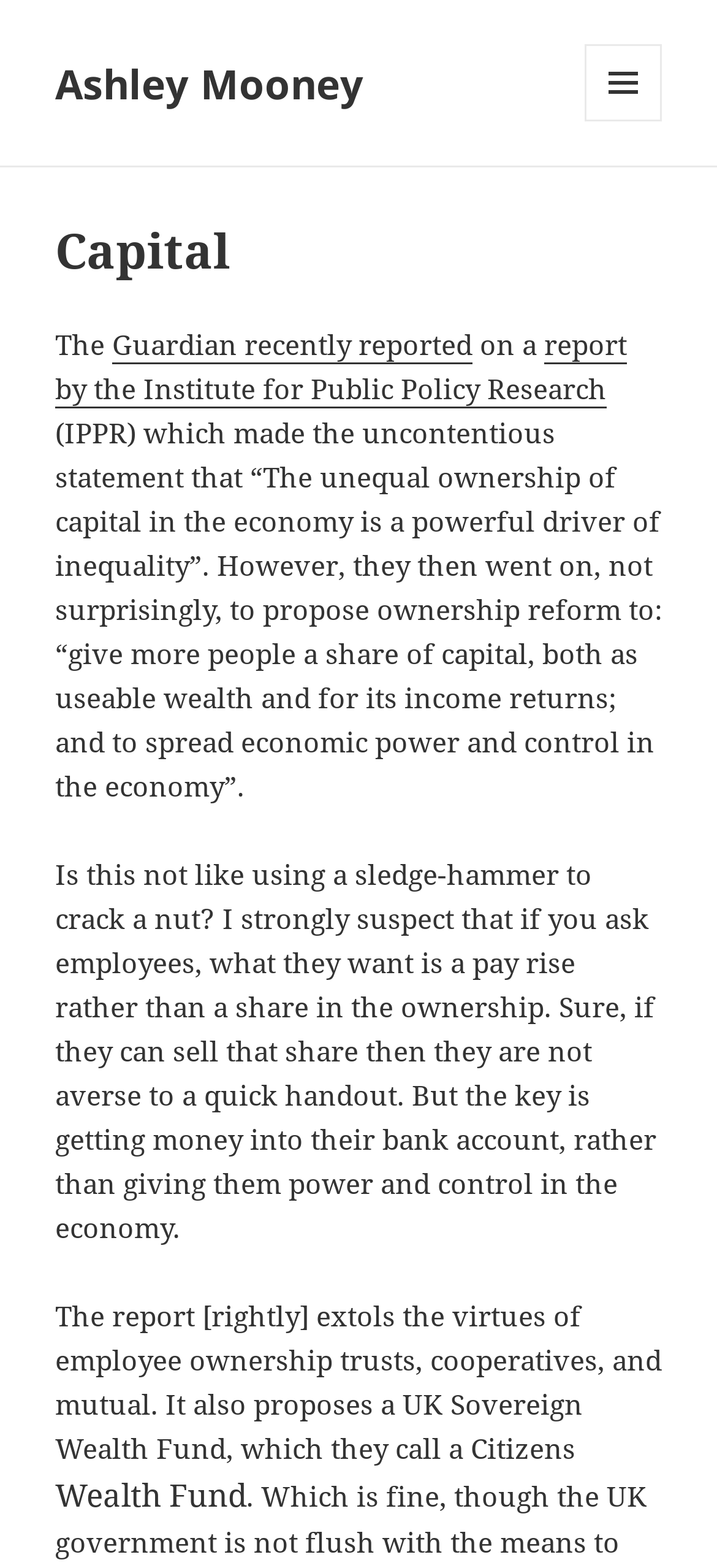Refer to the image and provide an in-depth answer to the question:
What is the topic of the article?

The topic of the article can be inferred from the text content of the webpage, which discusses the relationship between capital and inequality, and proposes reforms to address the issue.